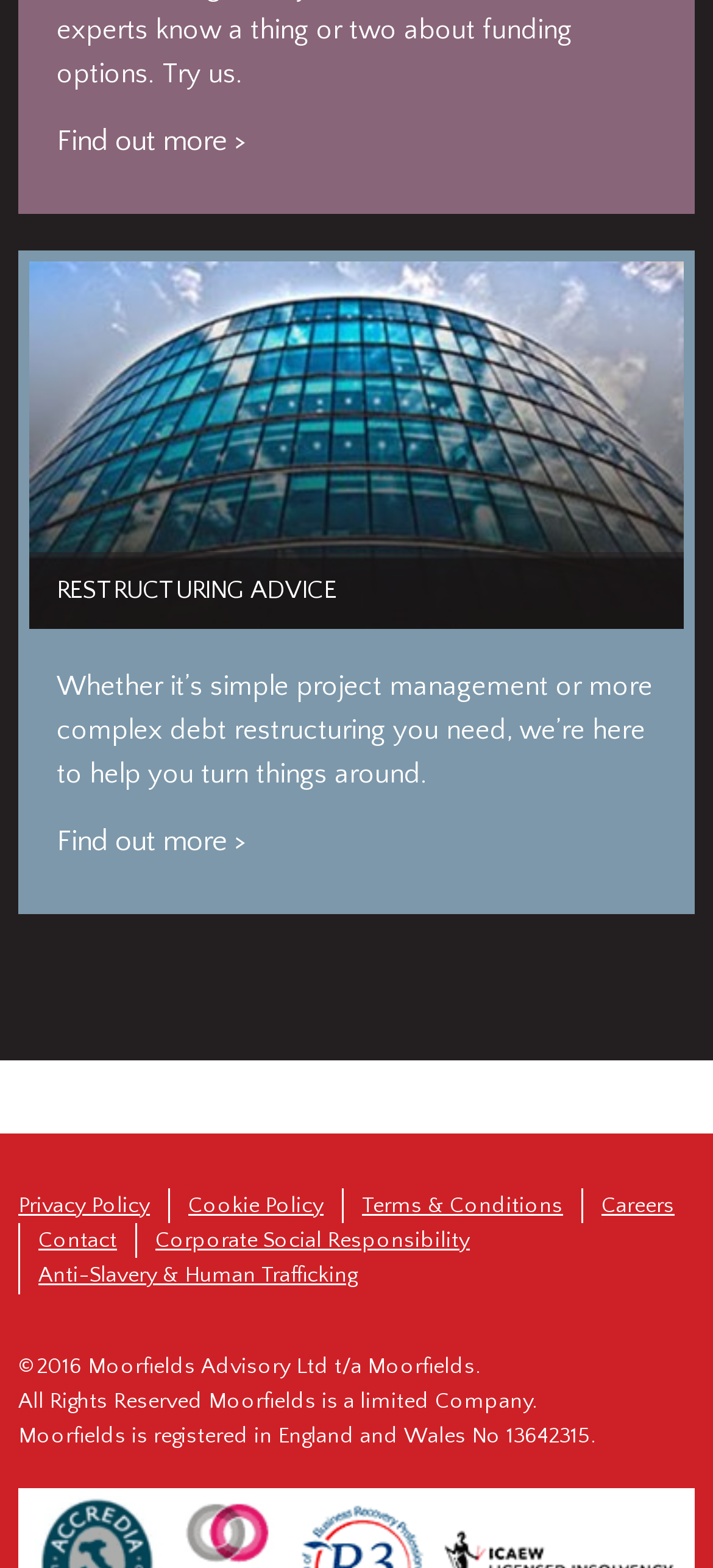What is the company's registration number?
Based on the image, give a one-word or short phrase answer.

13642315